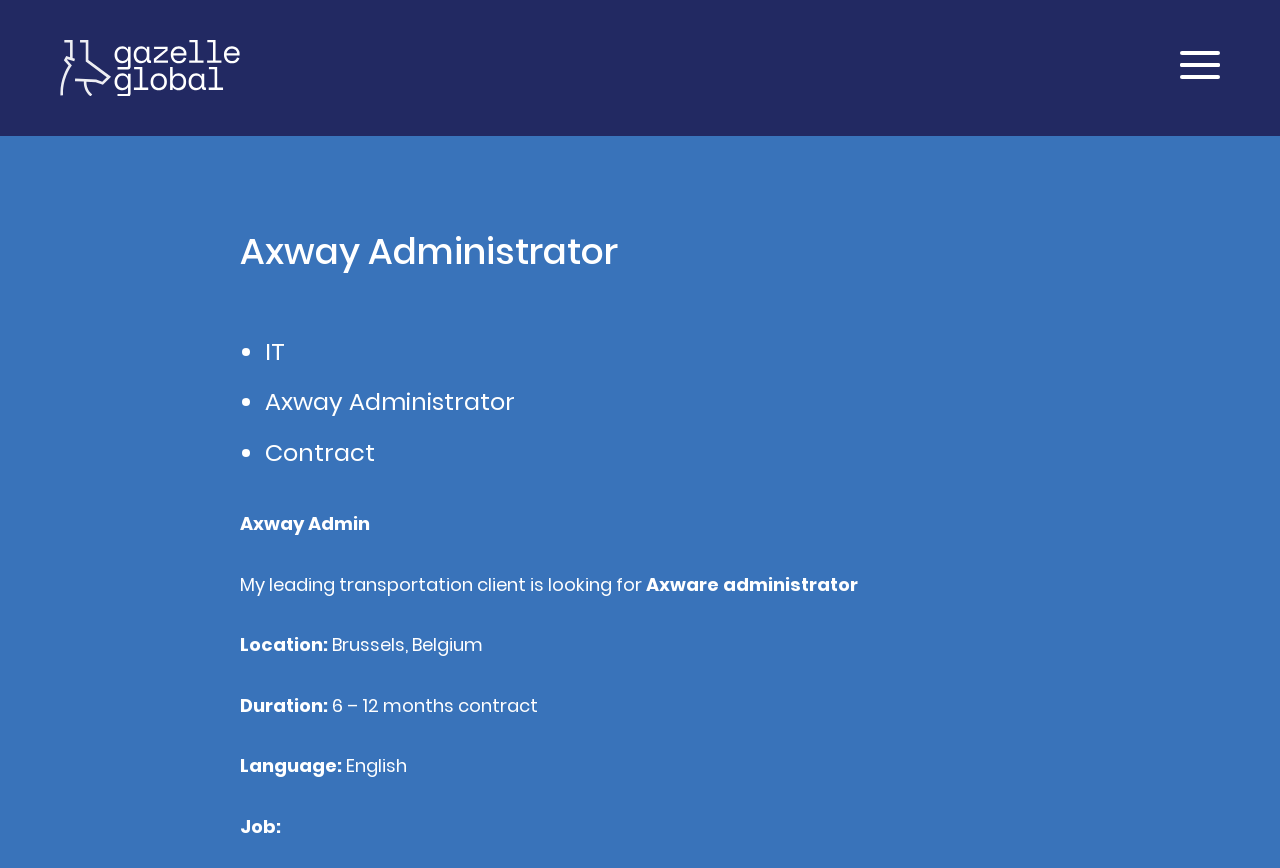Bounding box coordinates are to be given in the format (top-left x, top-left y, bottom-right x, bottom-right y). All values must be floating point numbers between 0 and 1. Provide the bounding box coordinate for the UI element described as: aria-label="Gazelle home"

[0.047, 0.046, 0.188, 0.111]